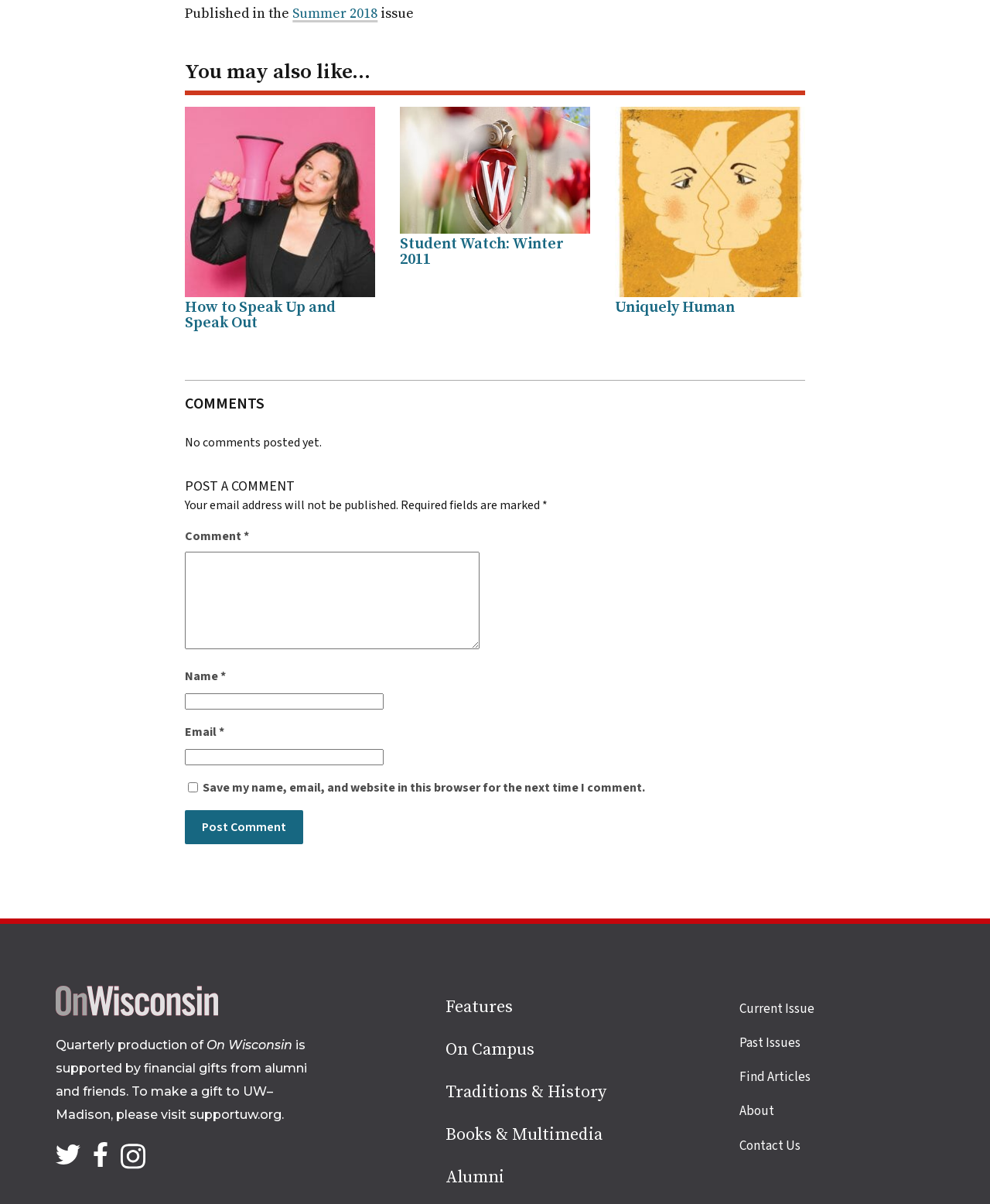Determine the bounding box coordinates of the element's region needed to click to follow the instruction: "Visit the Summer 2018 issue". Provide these coordinates as four float numbers between 0 and 1, formatted as [left, top, right, bottom].

[0.296, 0.004, 0.381, 0.019]